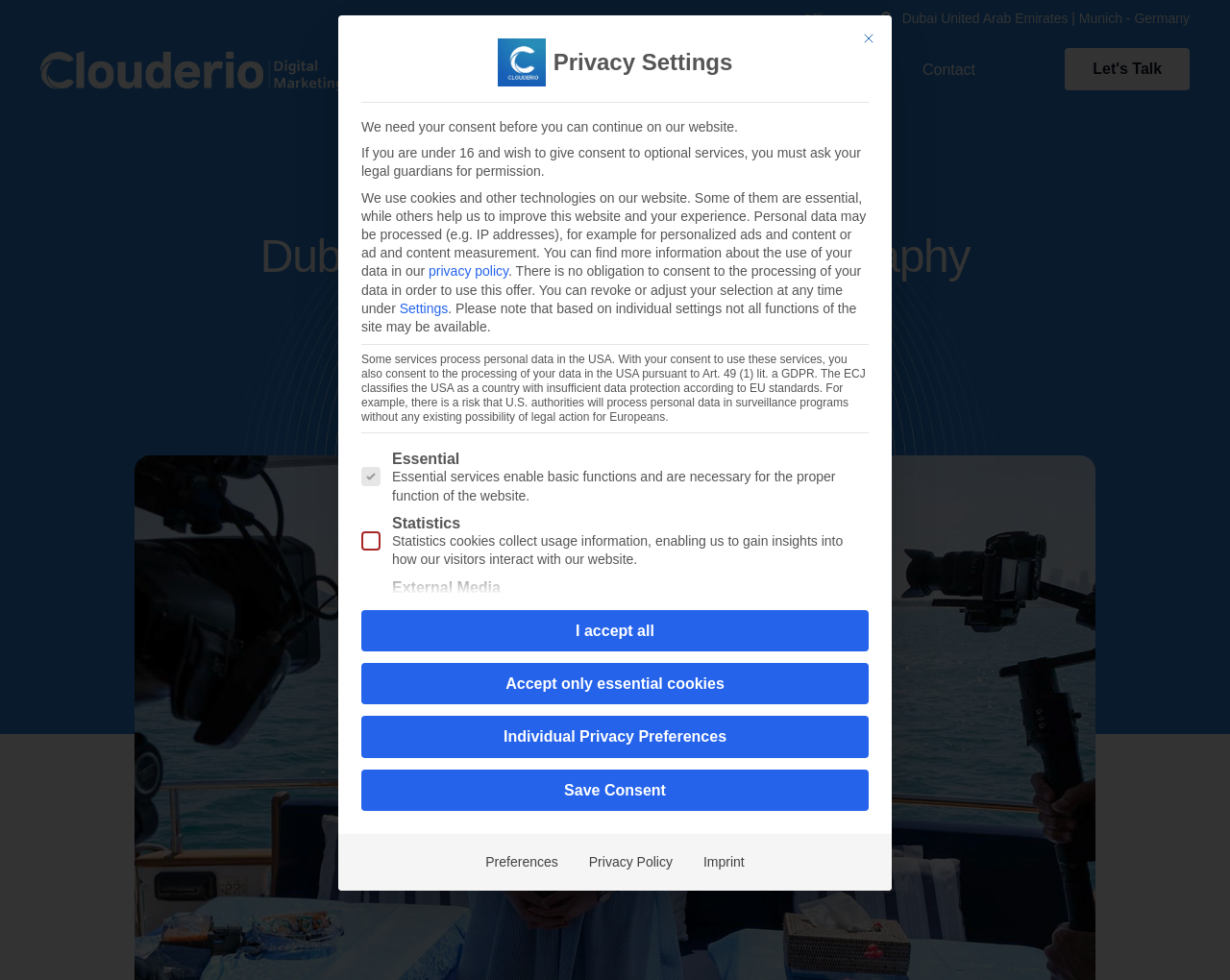Locate the bounding box coordinates of the clickable region necessary to complete the following instruction: "Click the 'Home' link". Provide the coordinates in the format of four float numbers between 0 and 1, i.e., [left, top, right, bottom].

[0.33, 0.038, 0.401, 0.103]